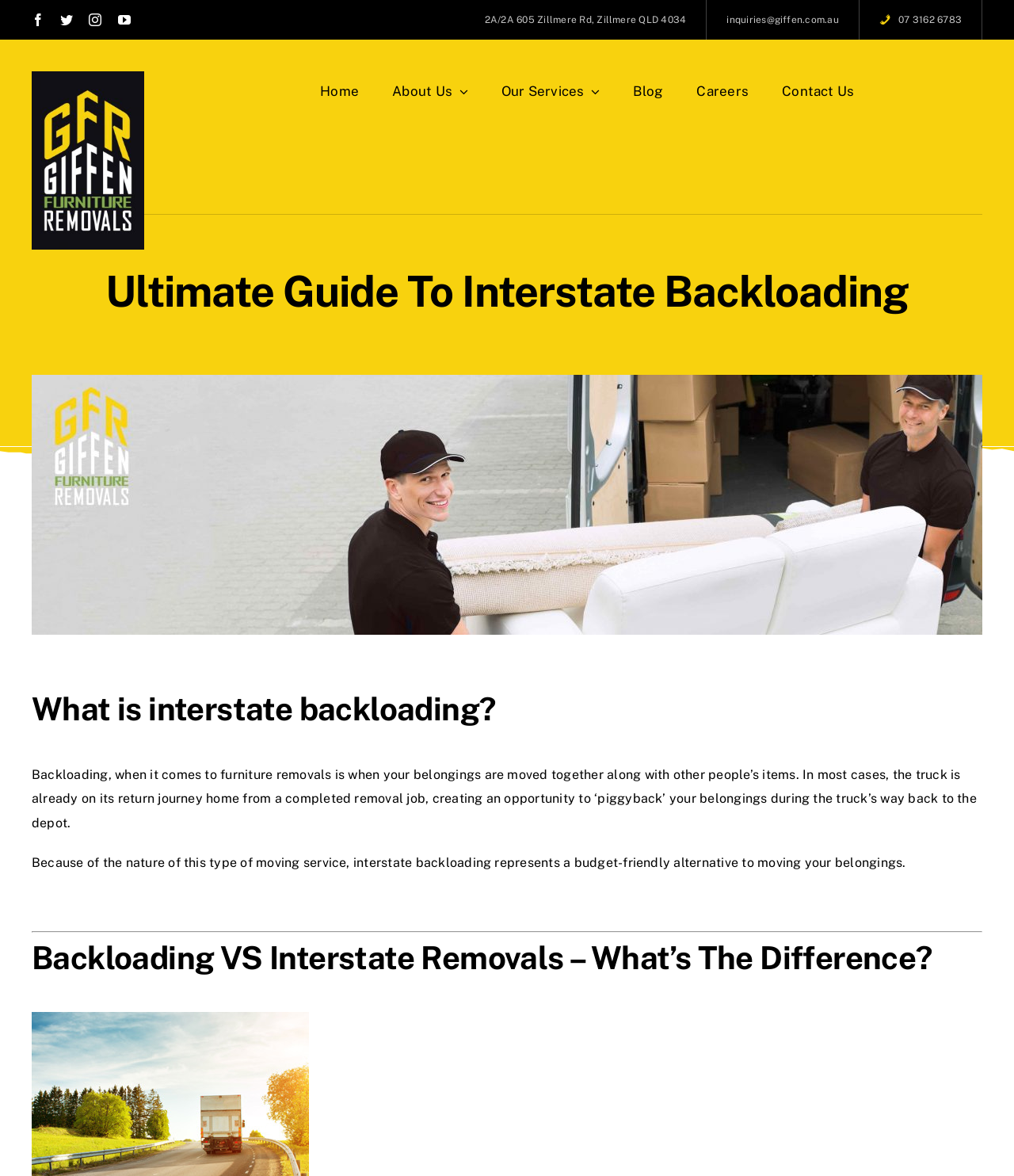Pinpoint the bounding box coordinates of the element to be clicked to execute the instruction: "Learn more about Backloading VS Interstate Removals".

[0.031, 0.798, 0.969, 0.831]